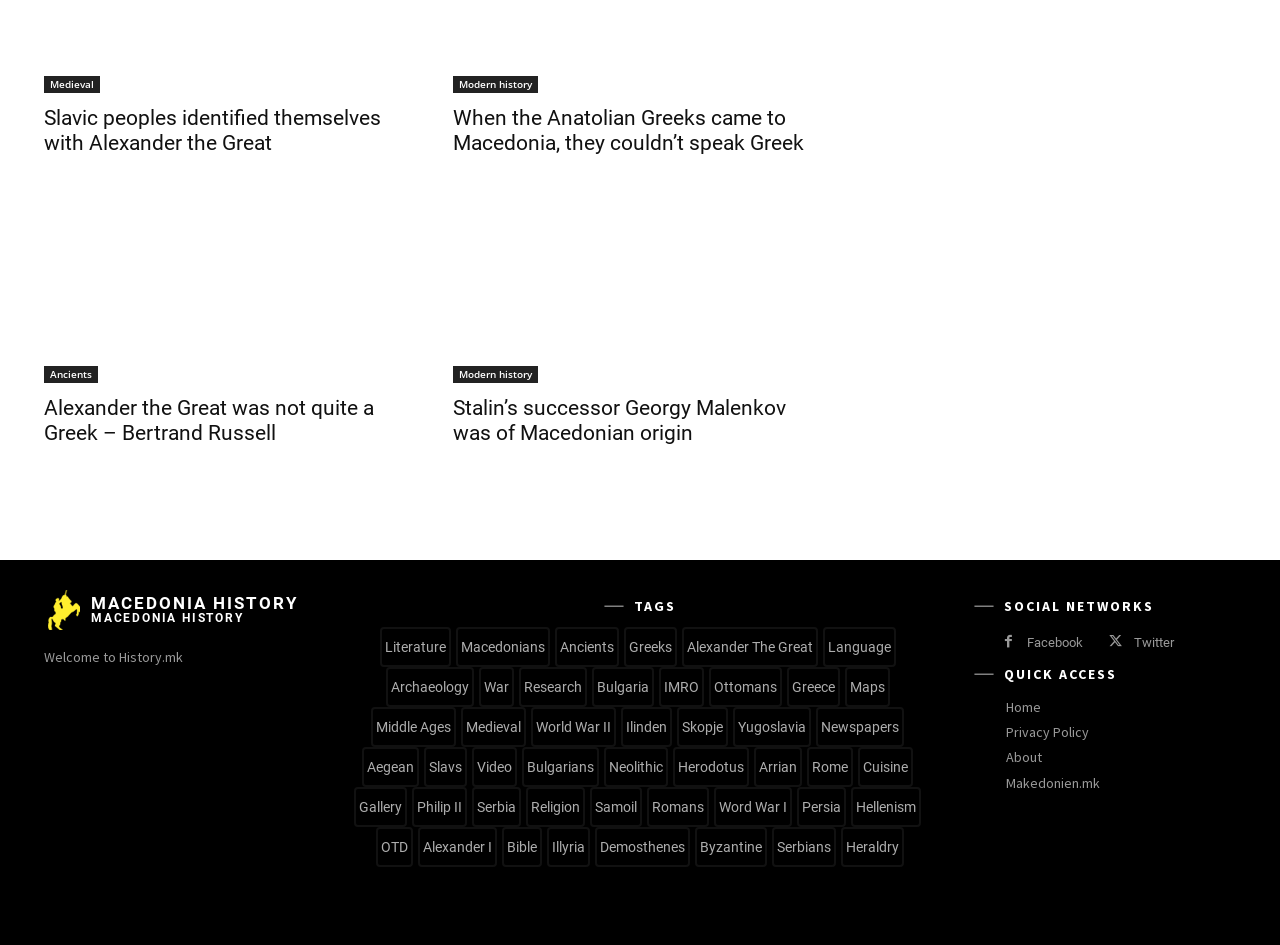Analyze the image and give a detailed response to the question:
What social media platforms are available on the webpage?

The social media platforms can be found at the bottom of the webpage, under the 'SOCIAL NETWORKS' heading, where there are links to Facebook and Twitter.